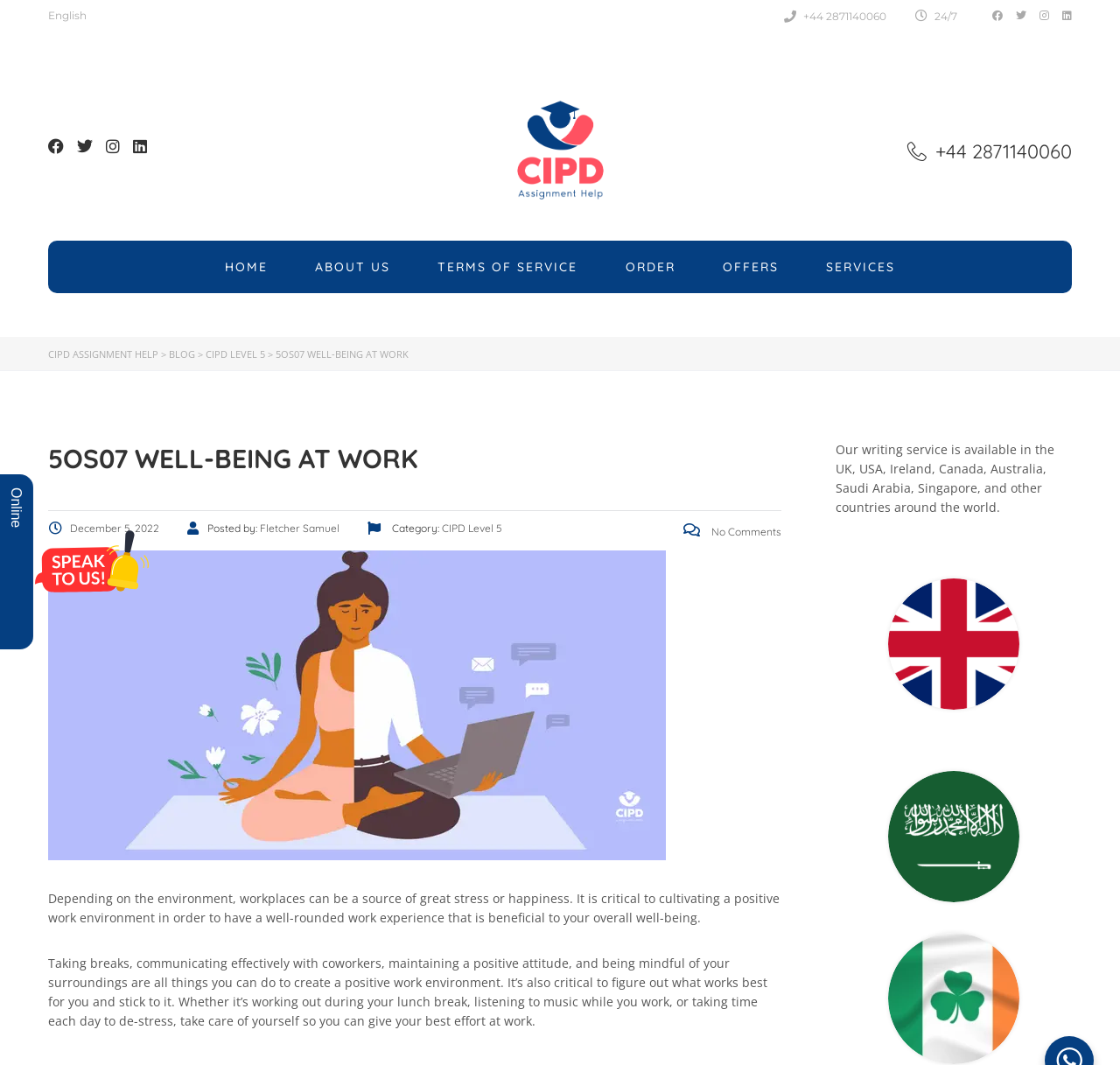How many social media links are there at the top?
Use the image to give a comprehensive and detailed response to the question.

I counted the number of social media links at the top of the webpage by looking at the links with icons '', '', '', and '', which are commonly used social media icons.